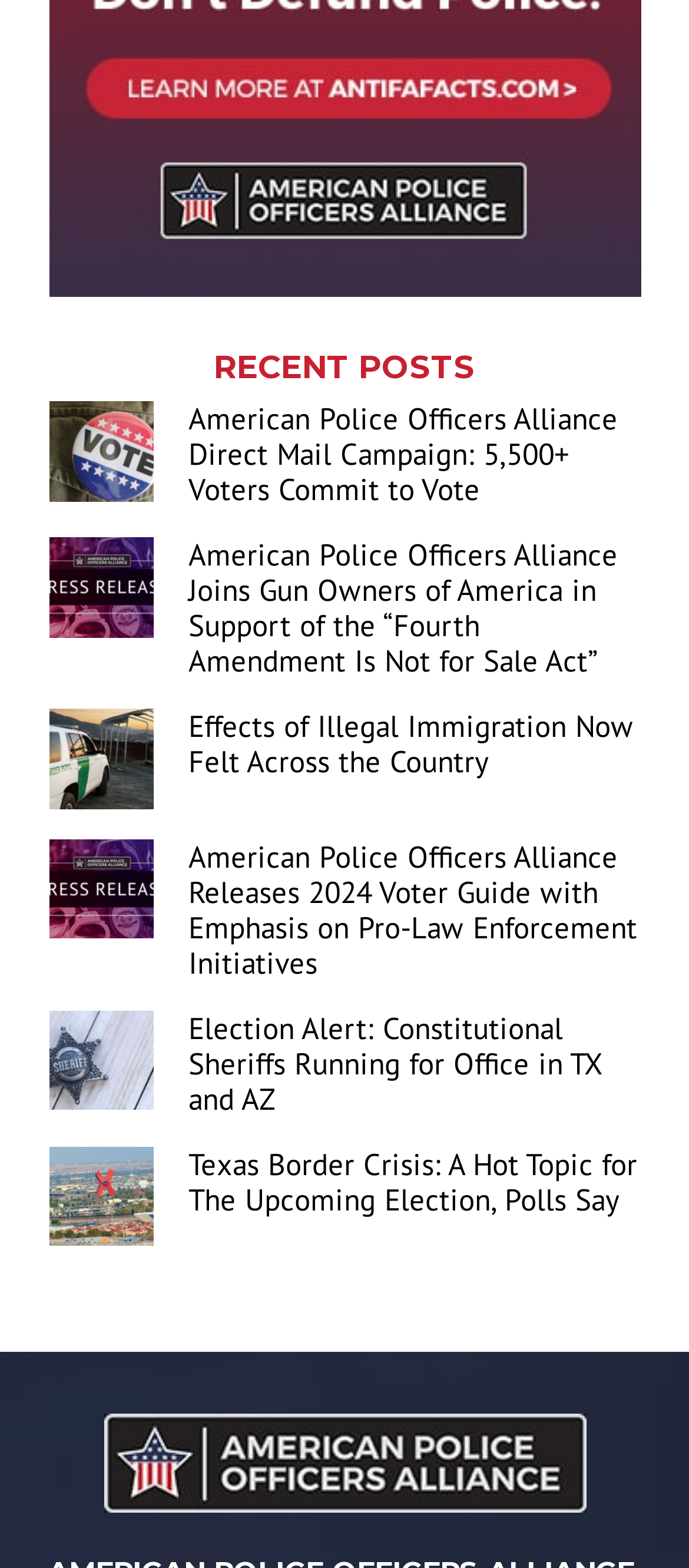Determine the bounding box coordinates for the element that should be clicked to follow this instruction: "Click on the 'American Police Officers Alliance Releases 2024 Voter Guide with Emphasis on Pro-Law Enforcement Initiatives' link". The coordinates should be given as four float numbers between 0 and 1, in the format [left, top, right, bottom].

[0.273, 0.534, 0.924, 0.626]